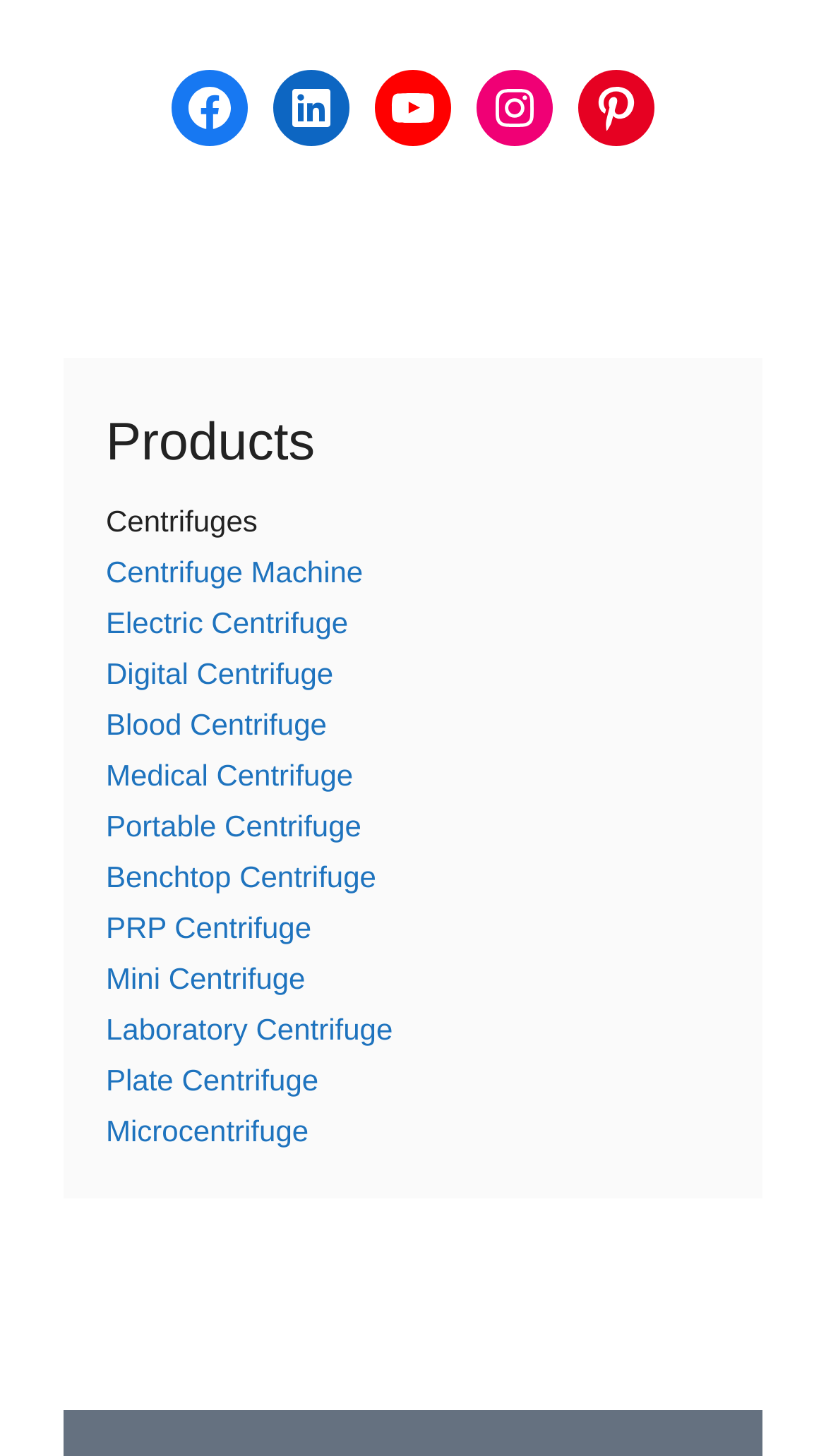Please use the details from the image to answer the following question comprehensively:
What is the category of products listed?

I looked at the heading 'Products' and the subheadings below it, which are all related to centrifuges, so I concluded that the category of products listed is centrifuges.